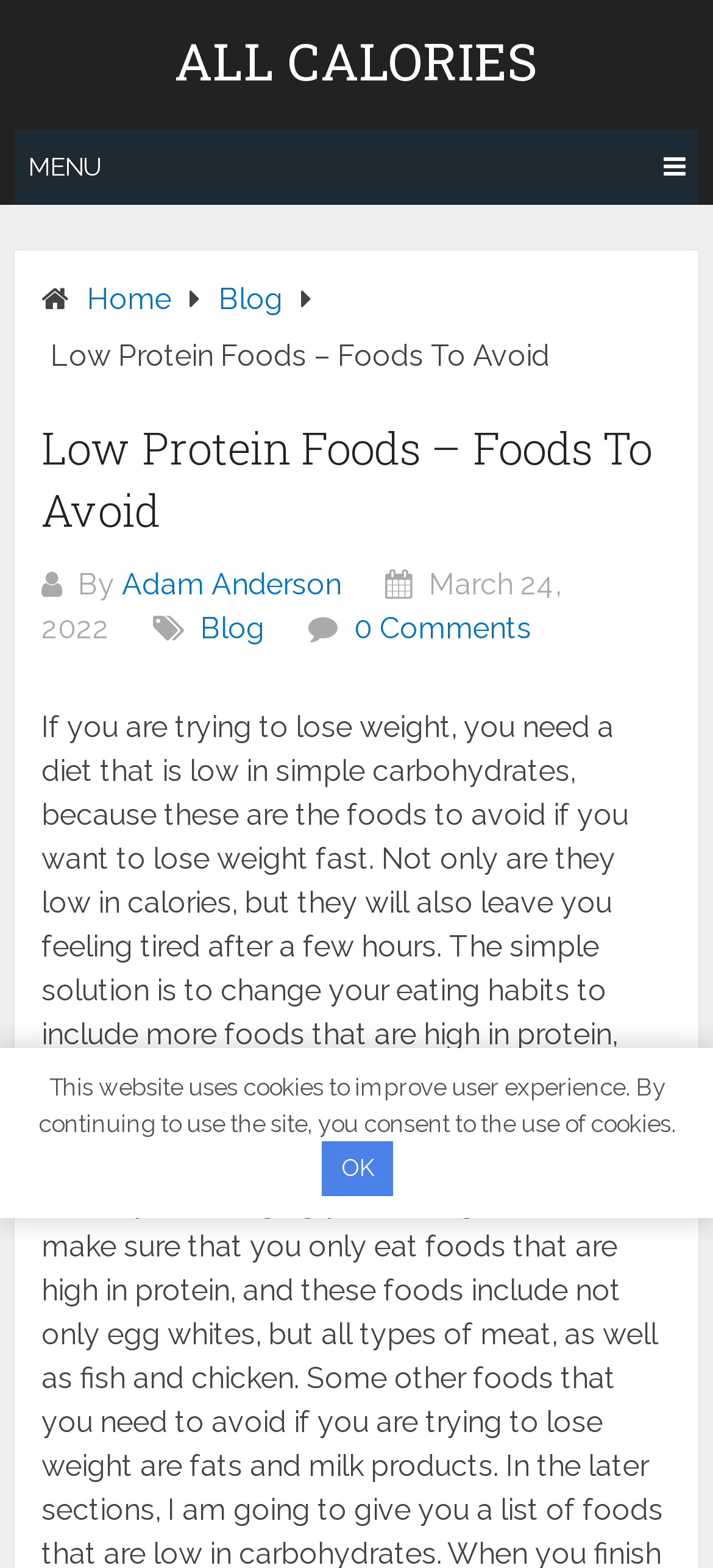Describe all the significant parts and information present on the webpage.

The webpage is about low protein foods and weight loss. At the top, there is a large heading "ALL CALORIES" that spans most of the width of the page. Below it, there is a menu bar with links to "Home", "Blog", and other options. 

To the right of the menu bar, there is a title "Low Protein Foods – Foods To Avoid" that is slightly smaller than the "ALL CALORIES" heading. Below the title, there is a section with the author's name, "Adam Anderson", and the date "March 24, 2022". There are also links to "Blog" and "0 Comments" in this section.

The main content of the page is a paragraph of text that explains the importance of a diet low in simple carbohydrates for weight loss. It suggests that eating foods high in protein can help with weight loss. This paragraph is located below the title and author information.

At the very bottom of the page, there is a notice about the website using cookies, with a button to "OK" the notification.